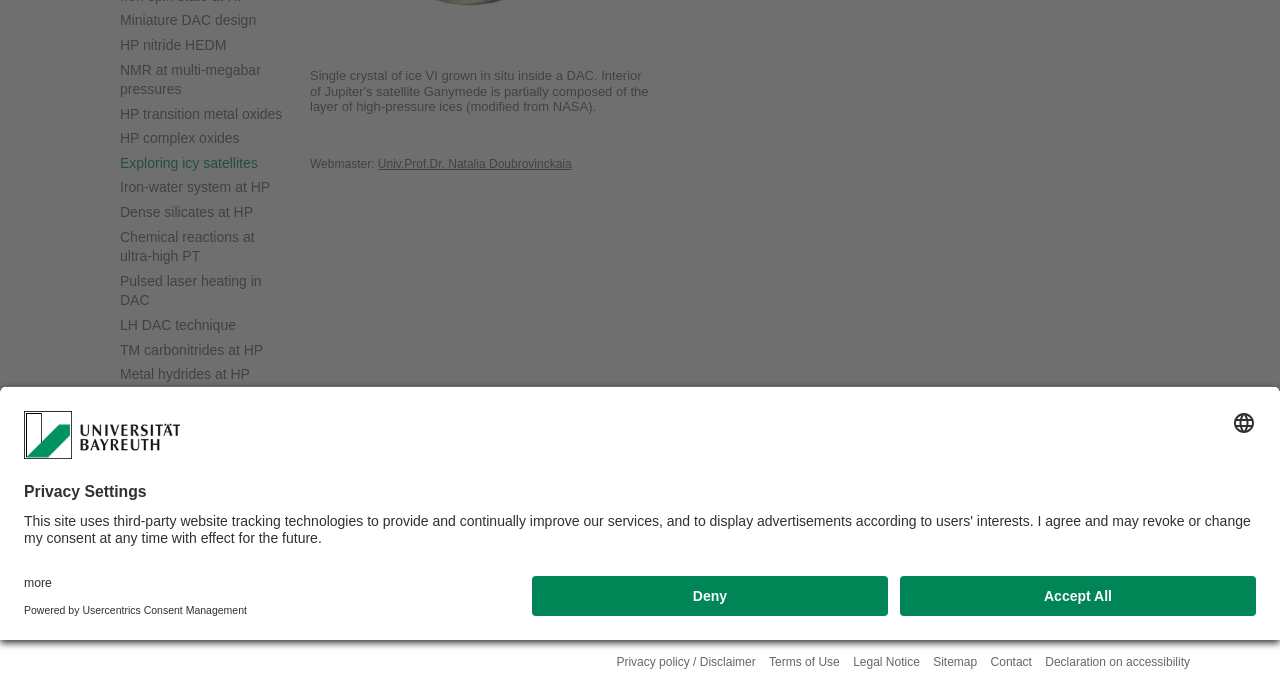Please predict the bounding box coordinates (top-left x, top-left y, bottom-right x, bottom-right y) for the UI element in the screenshot that fits the description: Contact

[0.07, 0.797, 0.227, 0.843]